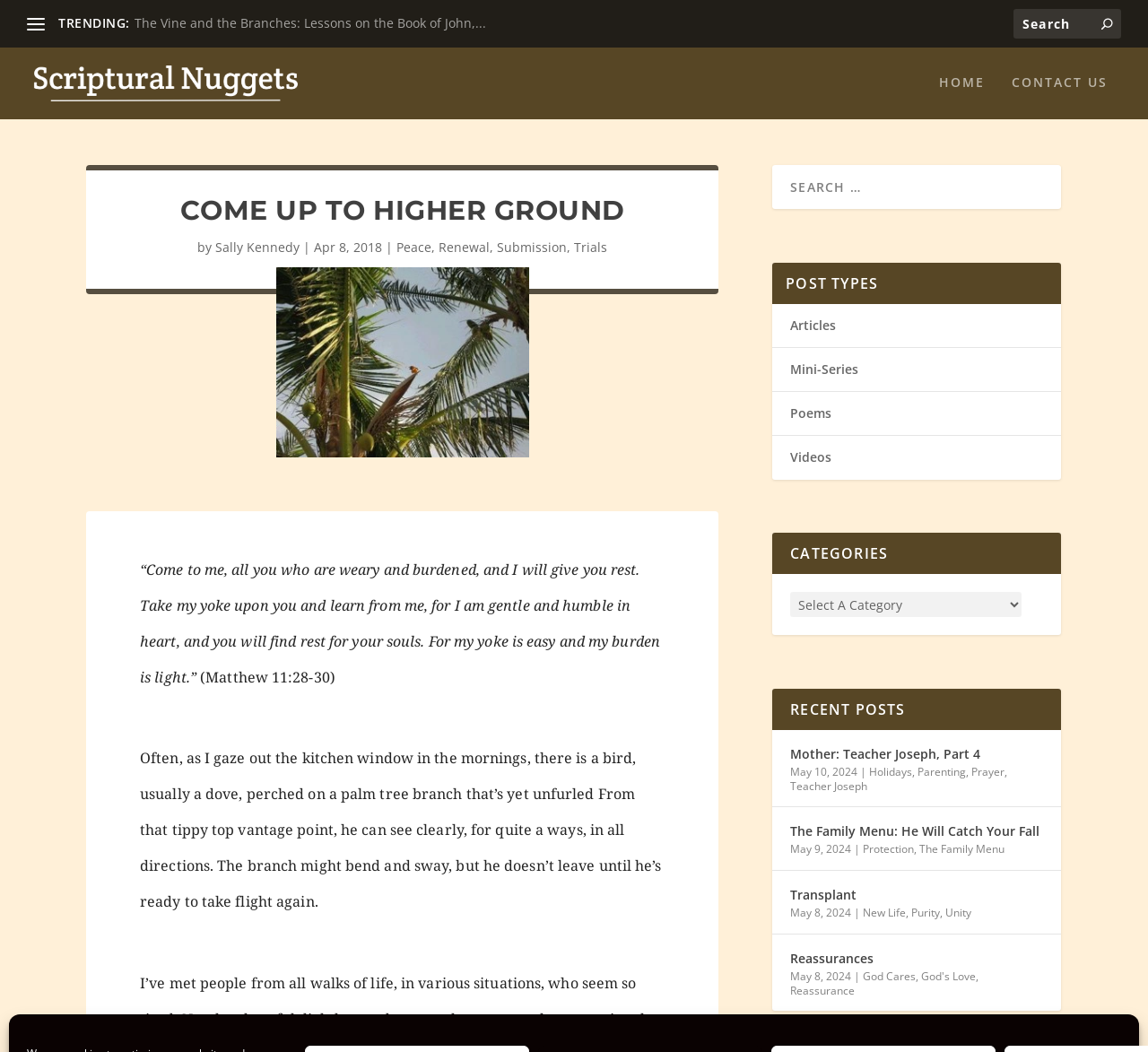How many post types are there?
Based on the visual information, provide a detailed and comprehensive answer.

The post types can be found in the section labeled 'POST TYPES'. There are four links listed: 'Articles', 'Mini-Series', 'Poems', and 'Videos'.